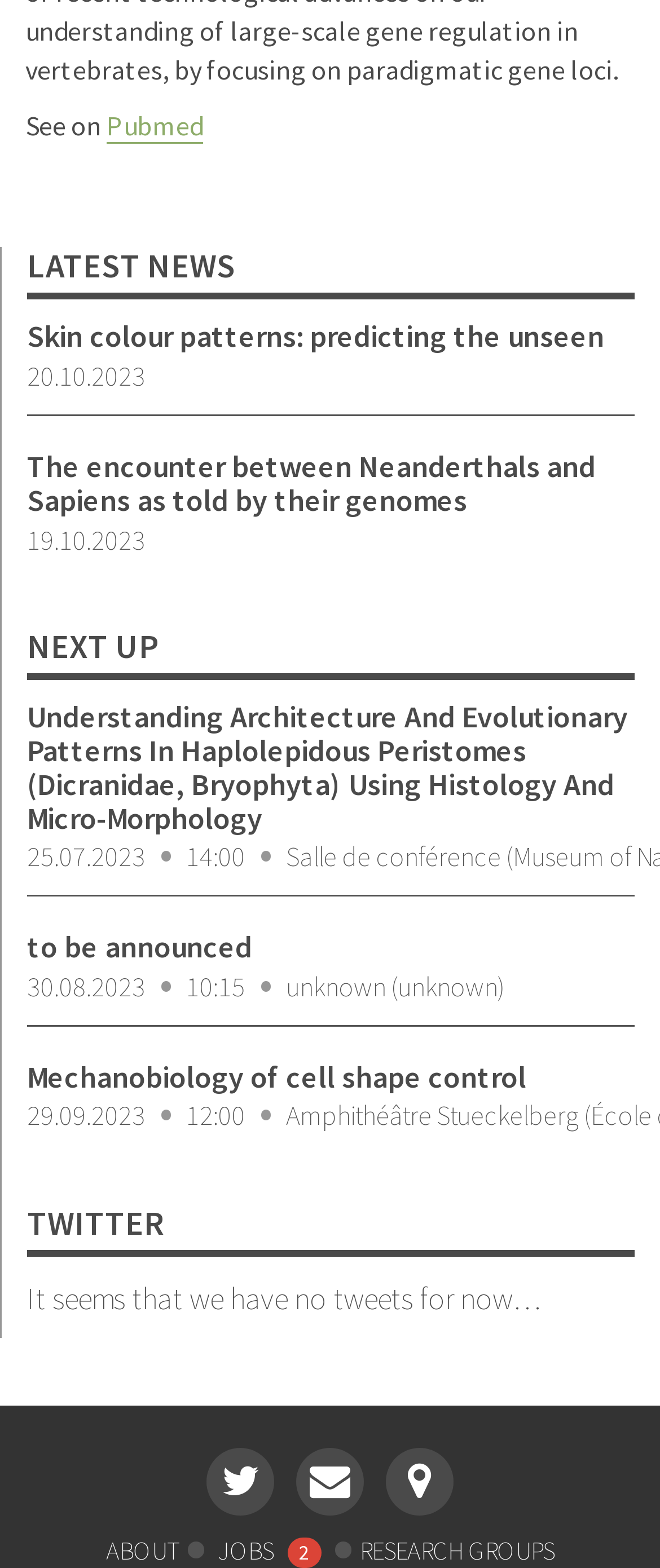Please provide a comprehensive answer to the question below using the information from the image: How many links are there in the footer section?

I counted the number of link elements in the footer section, which are located at the bottom of the webpage. There are five link elements, so I concluded that there are five links in the footer section.